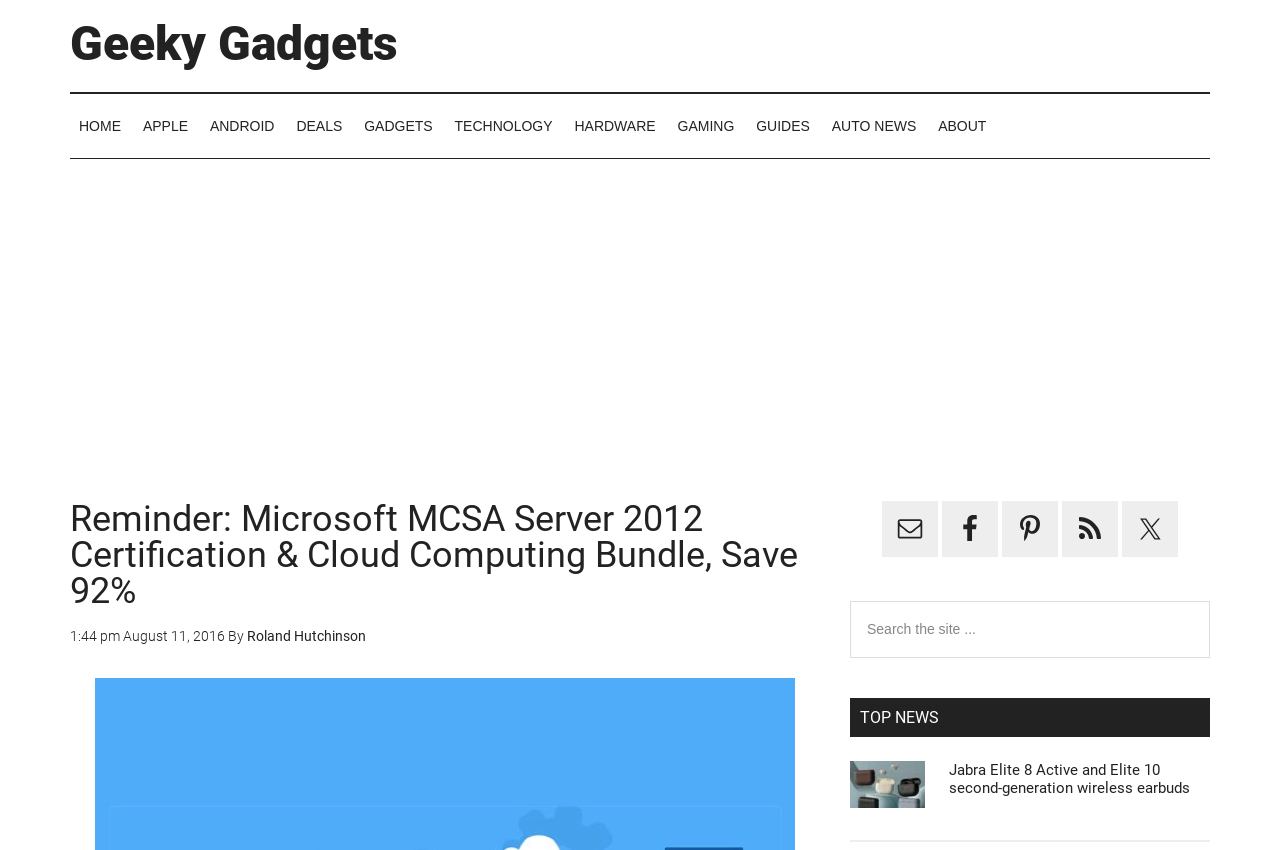Given the element description Hardware, predict the bounding box coordinates for the UI element in the webpage screenshot. The format should be (top-left x, top-left y, bottom-right x, bottom-right y), and the values should be between 0 and 1.

[0.442, 0.111, 0.519, 0.186]